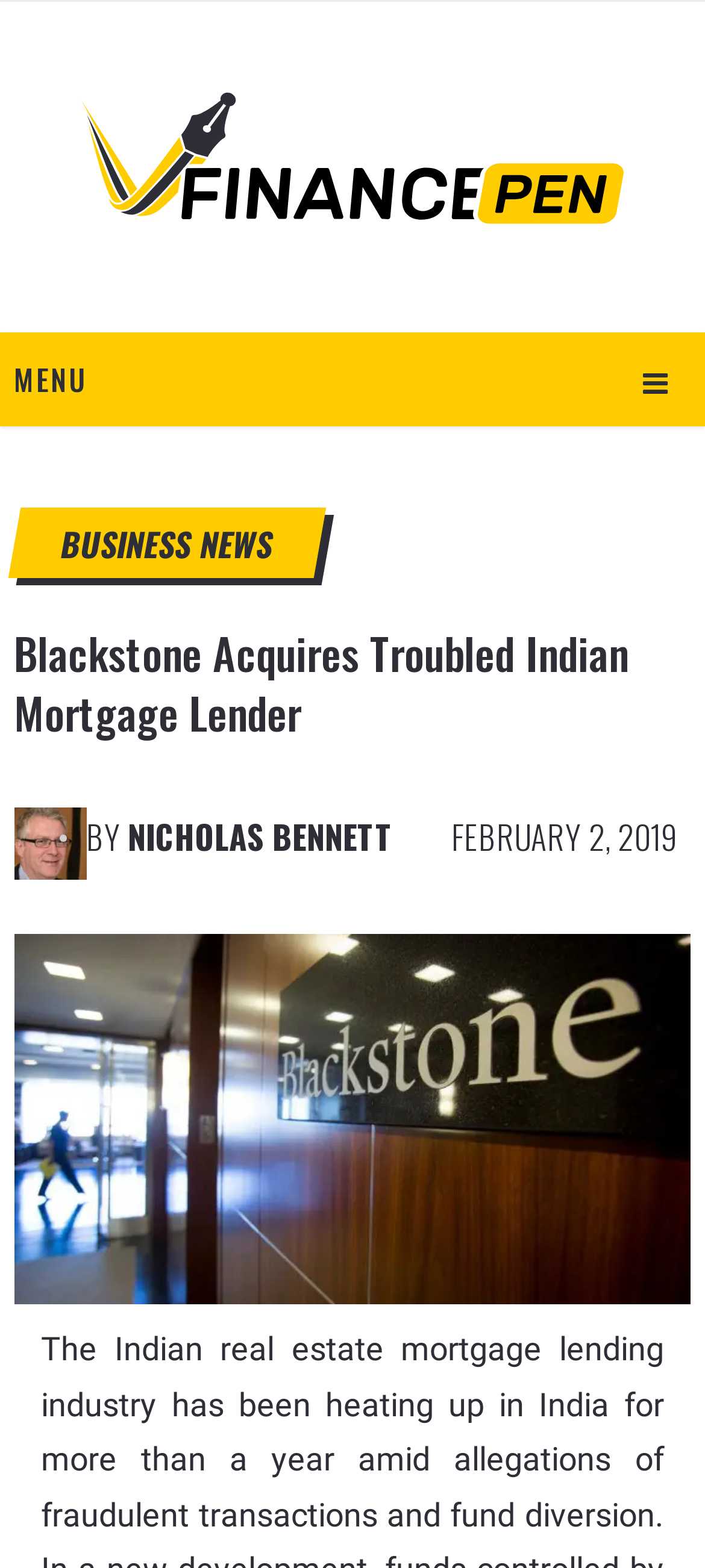Who is the author of the article?
Please provide a single word or phrase in response based on the screenshot.

NICHOLAS BENNETT